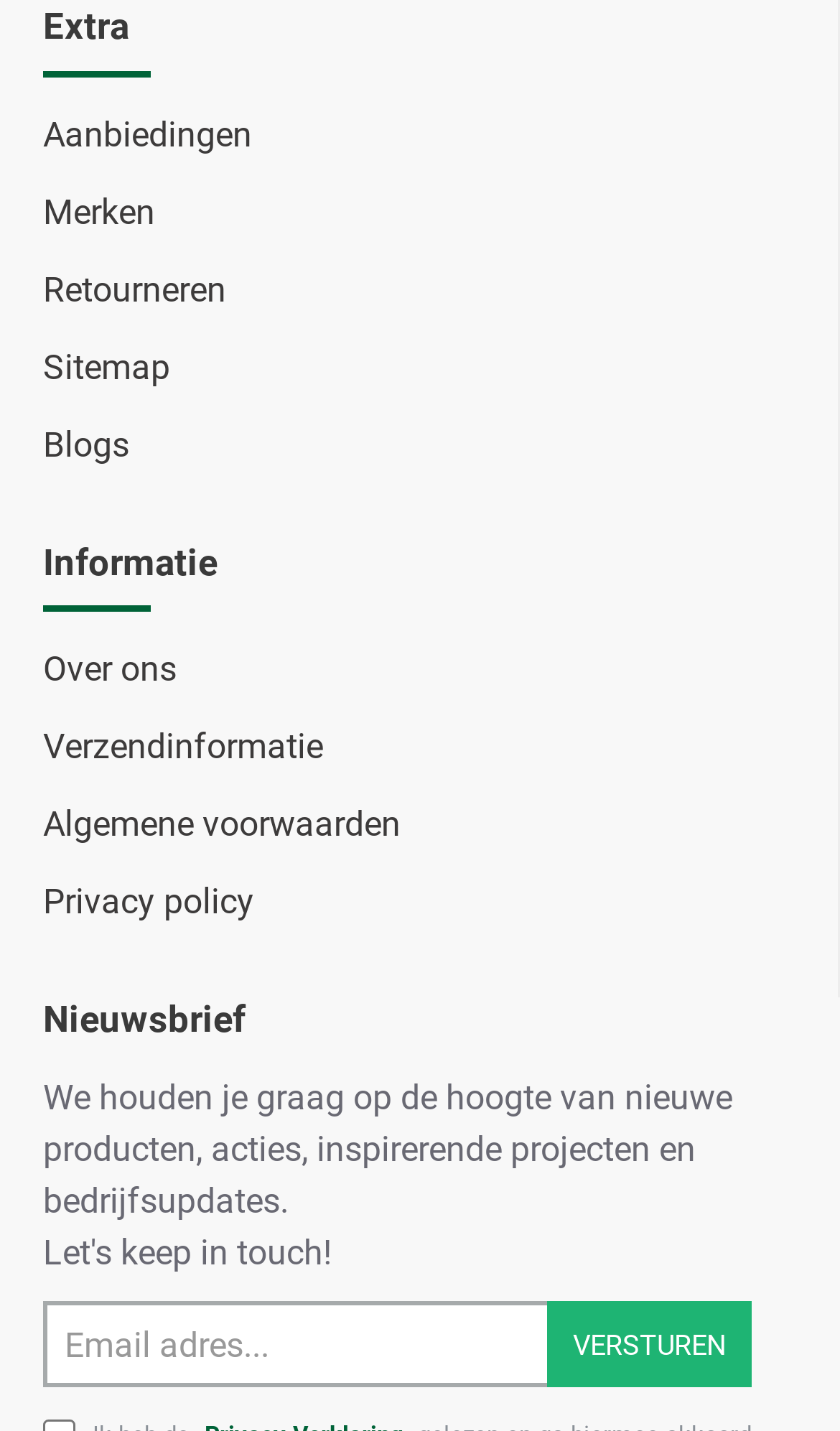Please answer the following question using a single word or phrase: 
What is the text above the email textbox?

We houden je graag op de hoogte...